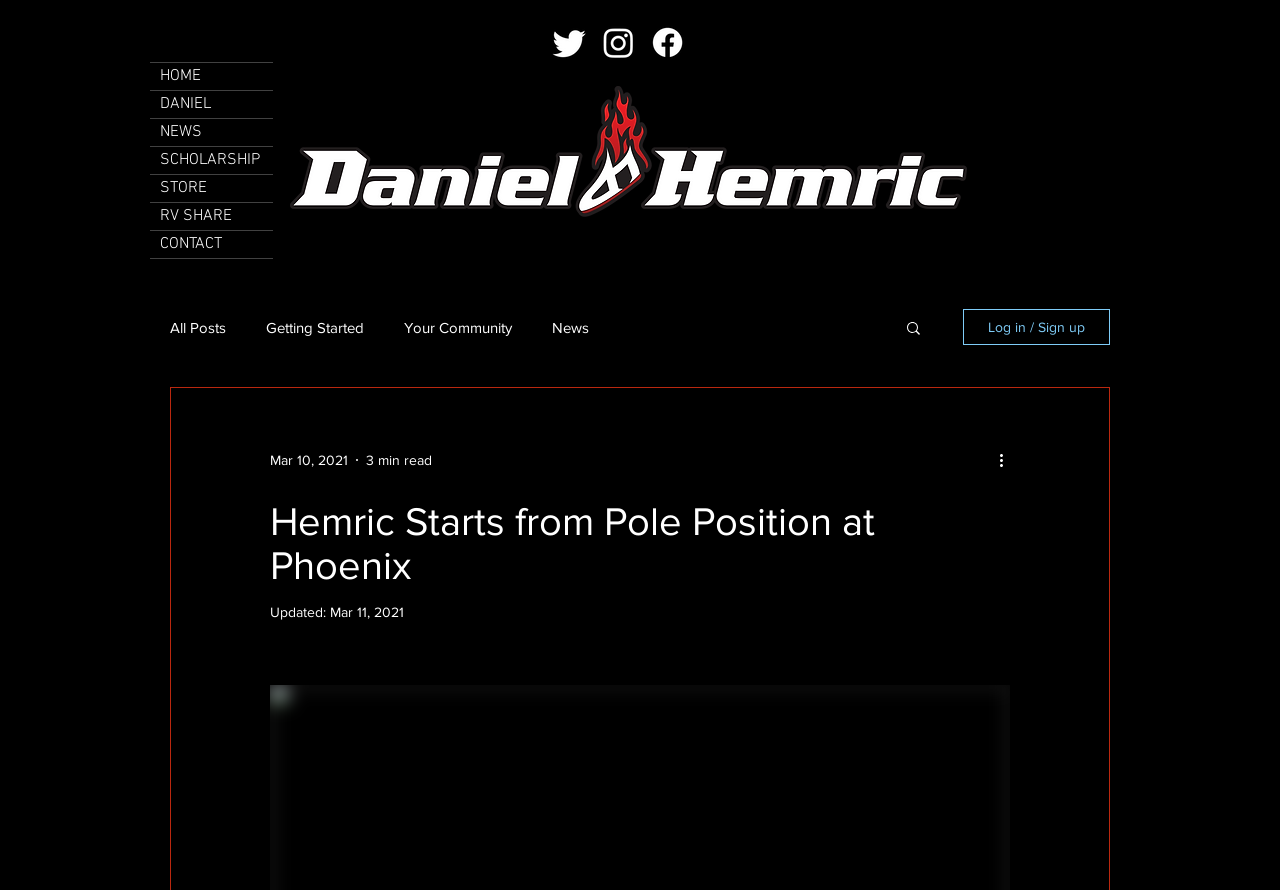Please provide a one-word or short phrase answer to the question:
How many social media links are available?

3